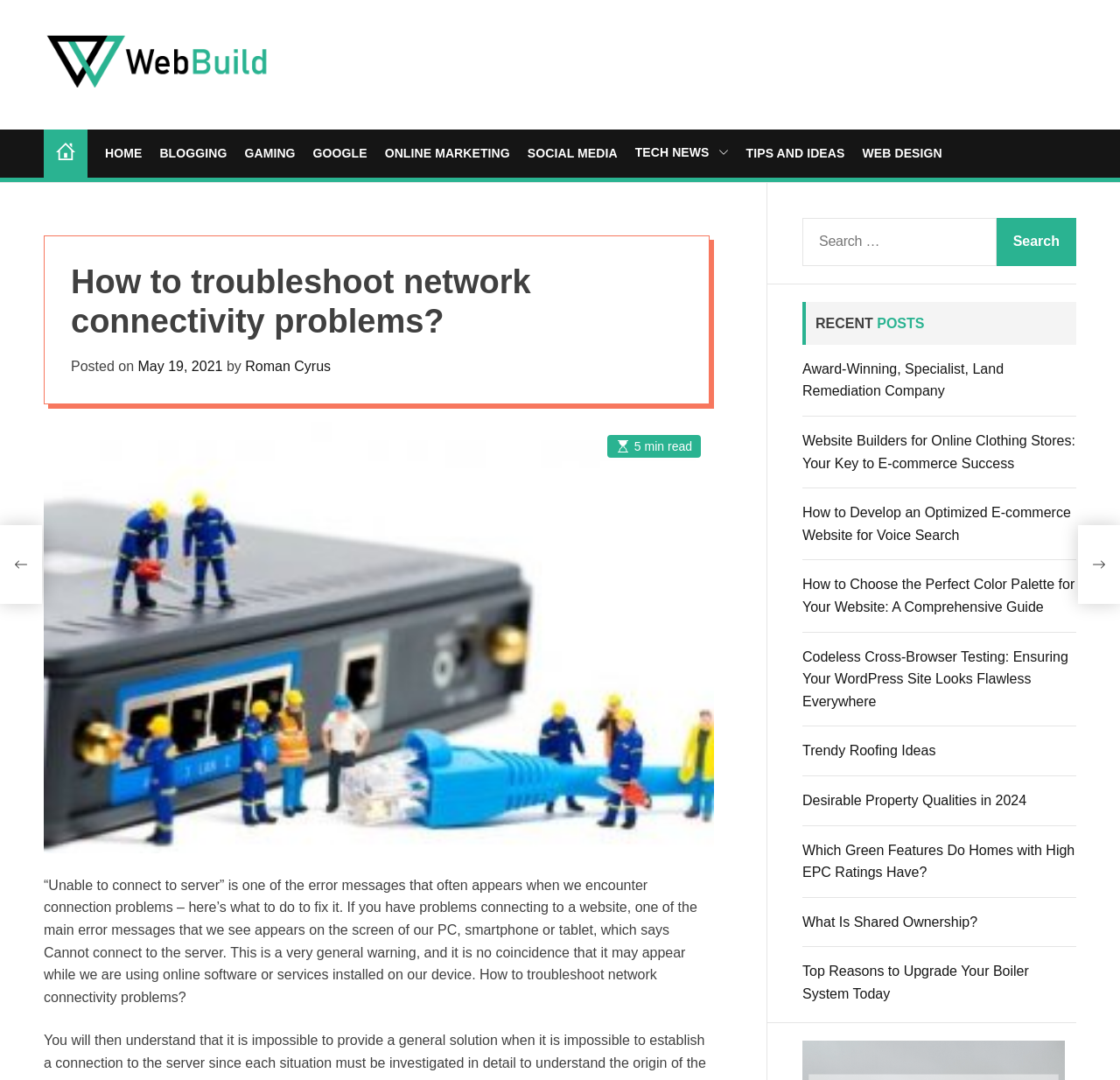Please find the top heading of the webpage and generate its text.

How to troubleshoot network connectivity problems?